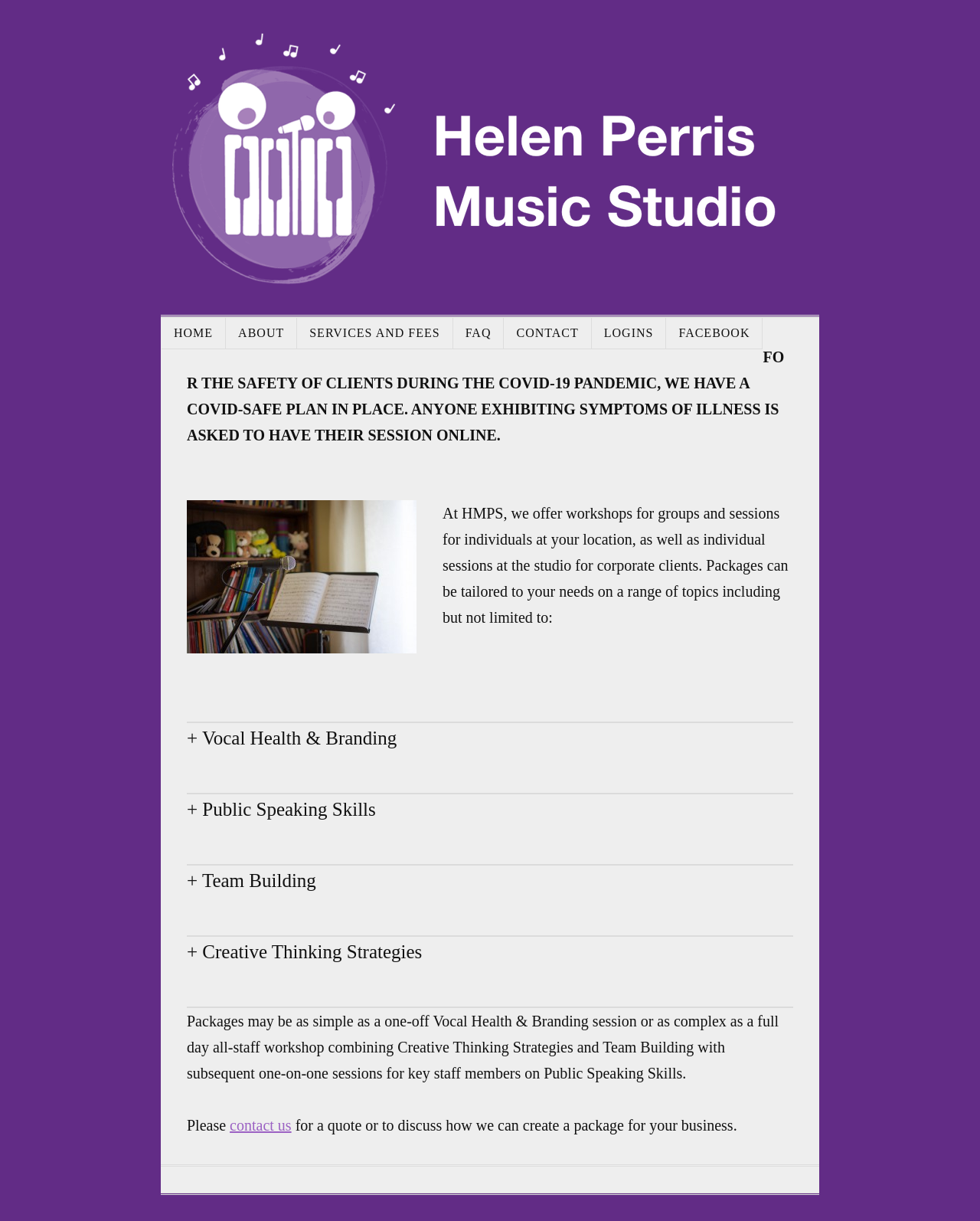Identify the bounding box coordinates for the UI element described as: "Contact".

[0.514, 0.26, 0.604, 0.286]